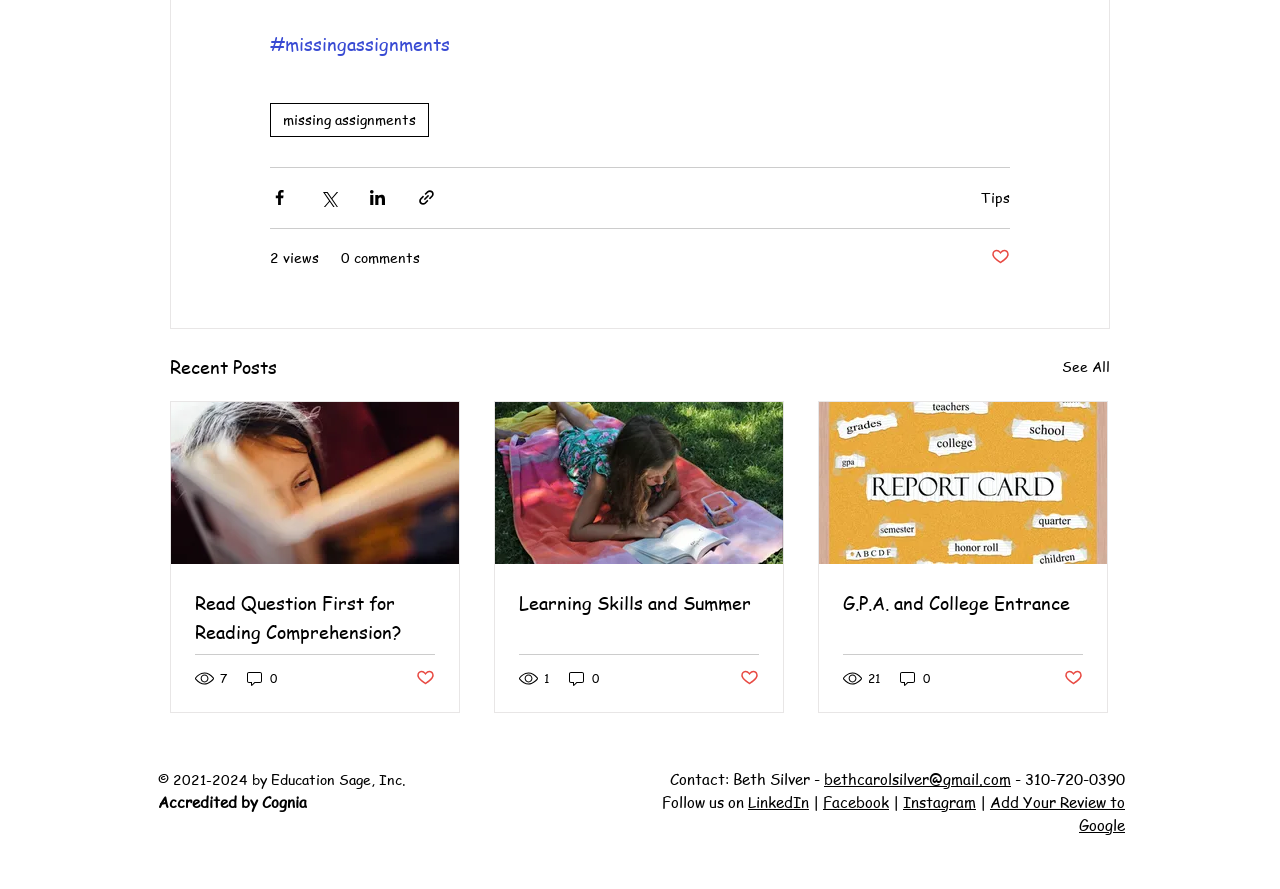Identify the coordinates of the bounding box for the element that must be clicked to accomplish the instruction: "Contact via 'bethcarolsilver@gmail.com'".

[0.644, 0.865, 0.79, 0.887]